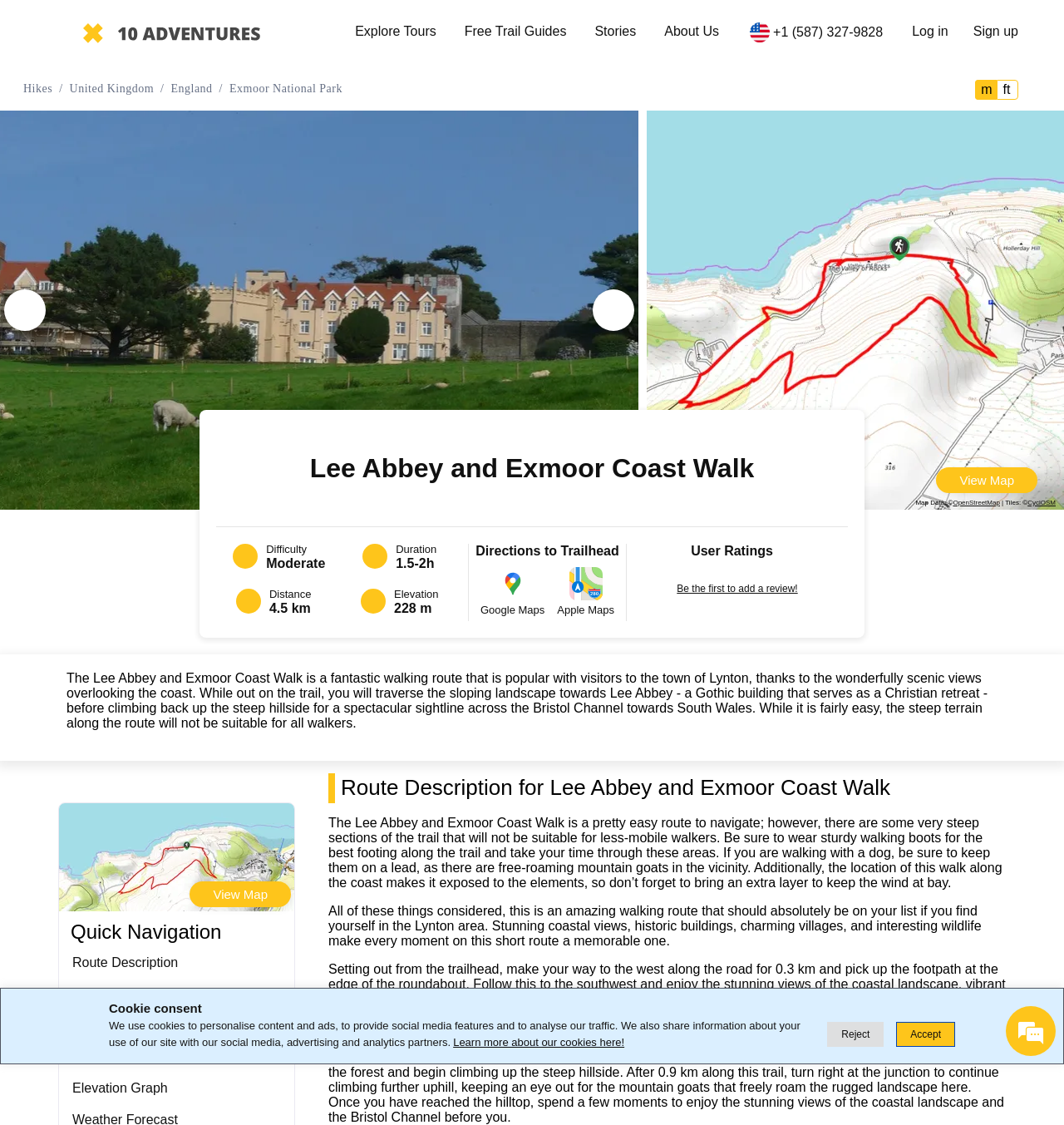Reply to the question below using a single word or brief phrase:
How long does the Lee Abbey and Exmoor Coast Walk take?

1.5-2h